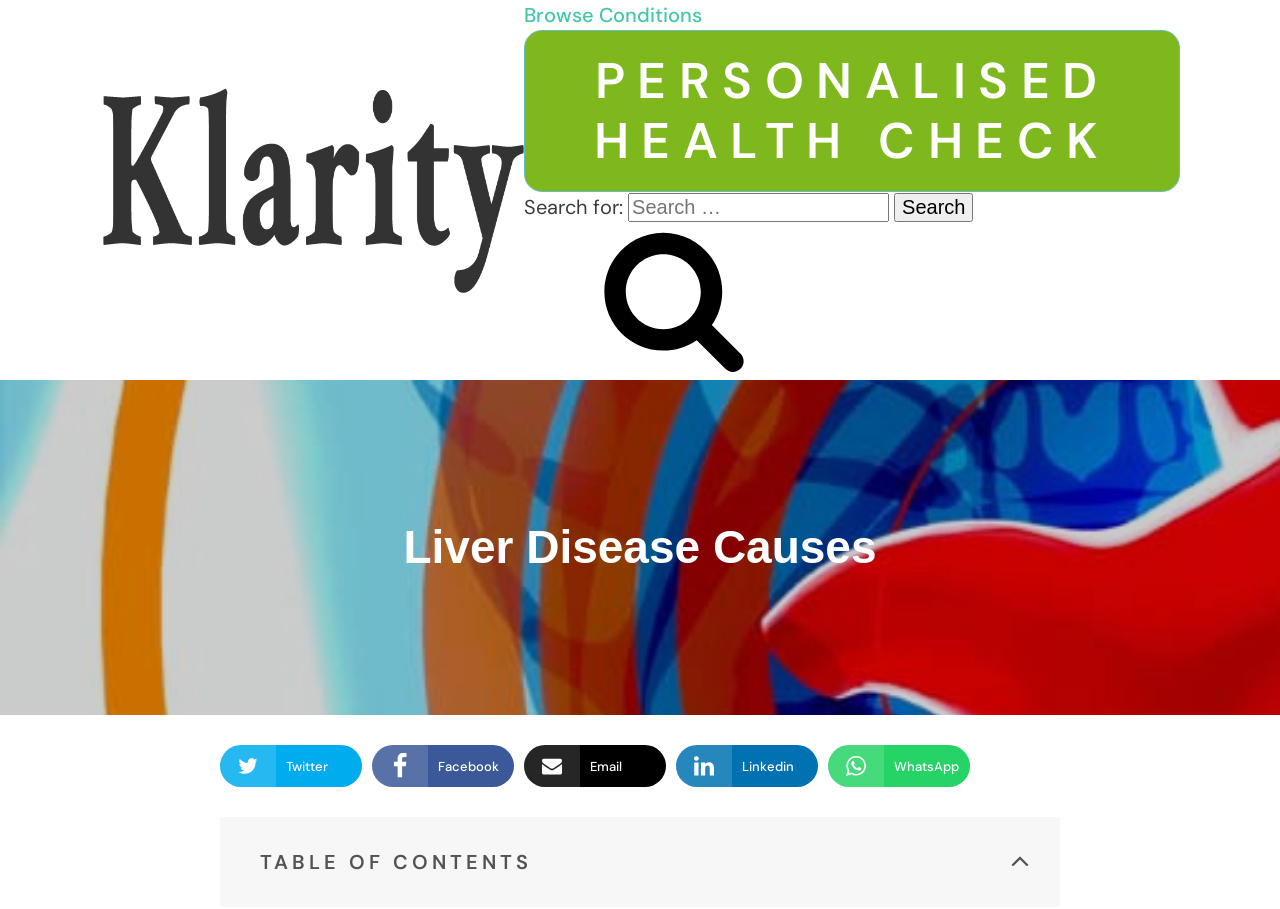What is the purpose of the 'Browse Conditions' link?
Using the image, elaborate on the answer with as much detail as possible.

The 'Browse Conditions' link is located at the top of the webpage, next to the search box. Its purpose is likely to allow users to browse through a list of health conditions, possibly categorized or alphabetized, on the Klarity Health Library website.